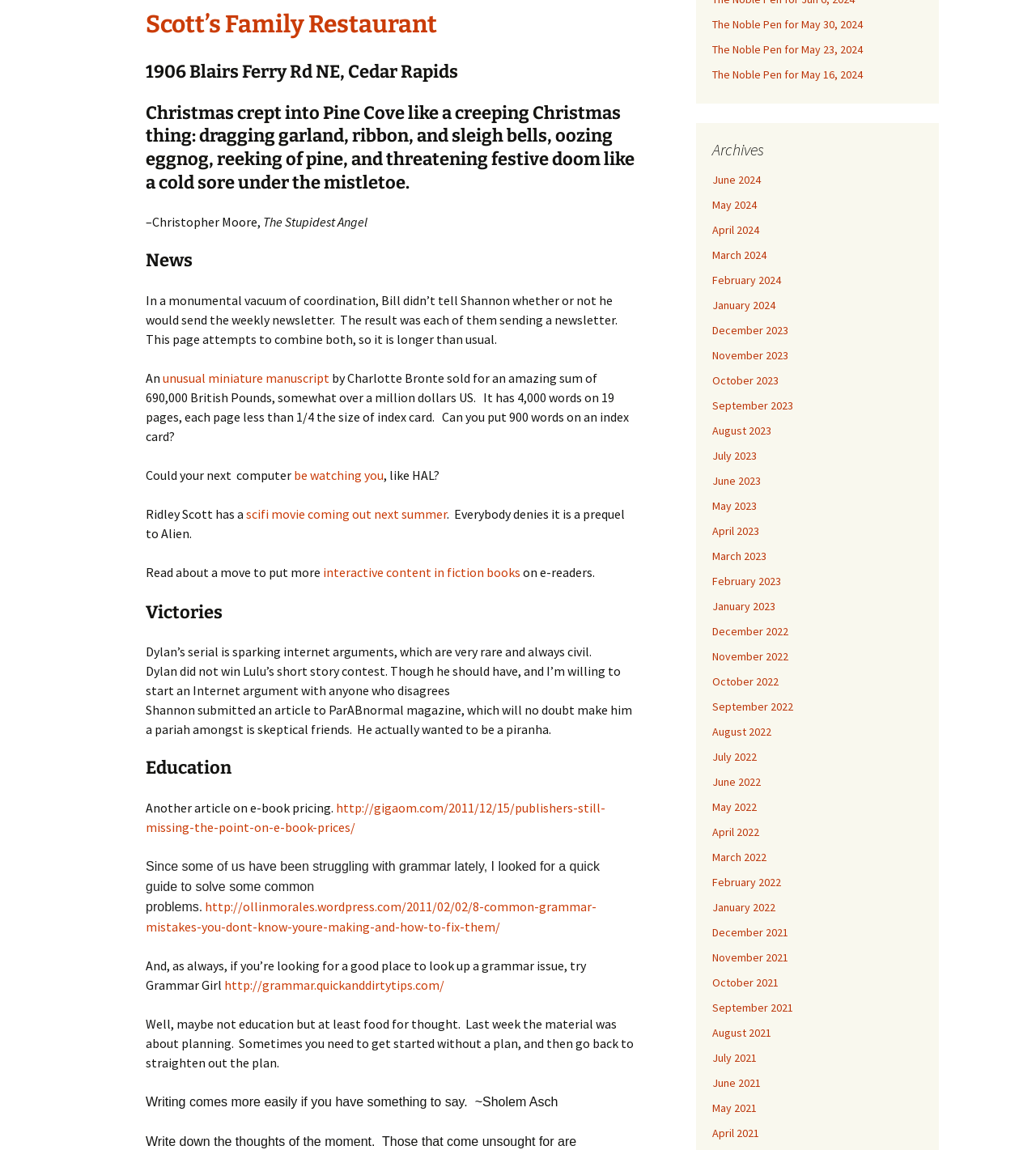Determine the bounding box coordinates for the UI element matching this description: "Pricing".

None